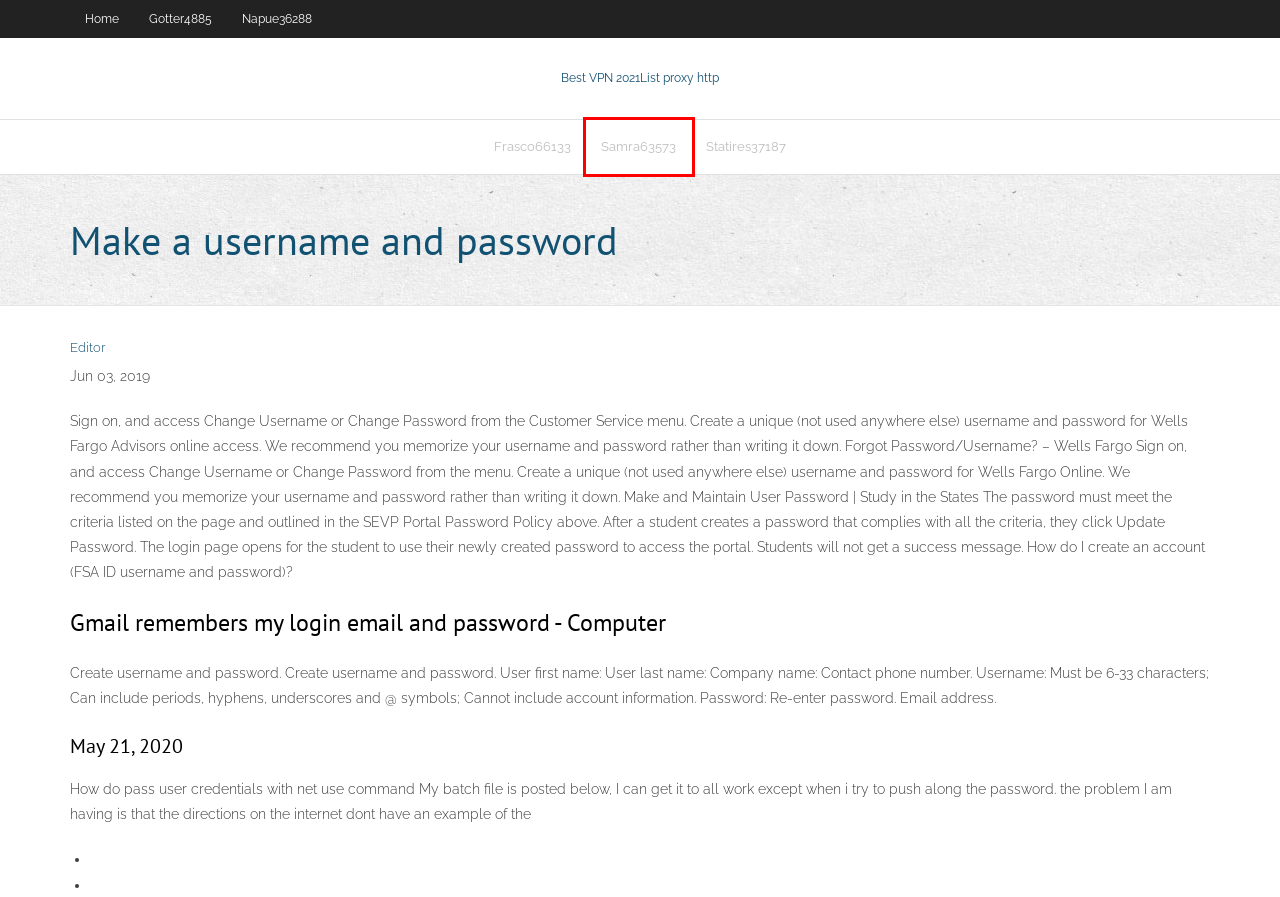A screenshot of a webpage is provided, featuring a red bounding box around a specific UI element. Identify the webpage description that most accurately reflects the new webpage after interacting with the selected element. Here are the candidates:
A. Statires37187 . kodivpnedyu.web.app
B. Napue36288 - kodivpnedyu.web.app
C. best wifi hotspots - kodivpnedyu.web.app
D. Gotter4885 . kodivpnedyu.web.app
E. Better router faster internet ddvlr
F. Kickasstorrents movie download dolib
G. kodivpnedyu.web.app - Guest Posts - 2
H. Samra63573 . kodivpnedyu.web.app

H